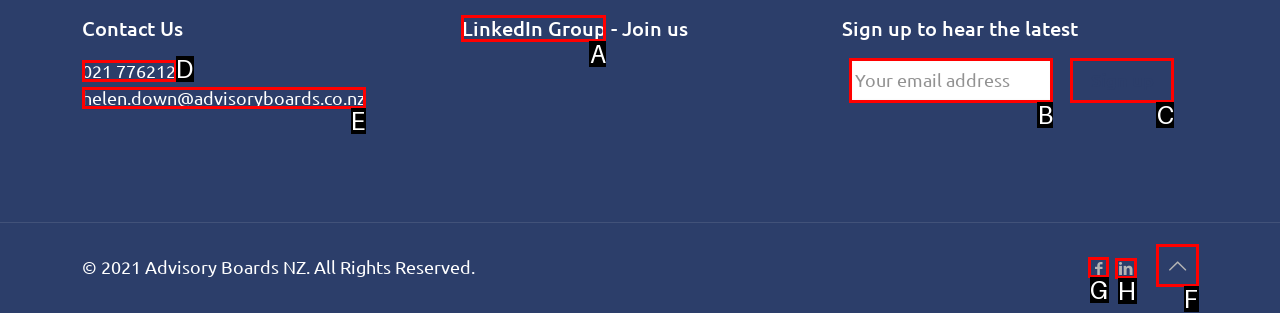Choose the UI element you need to click to carry out the task: Click Facebook icon.
Respond with the corresponding option's letter.

G